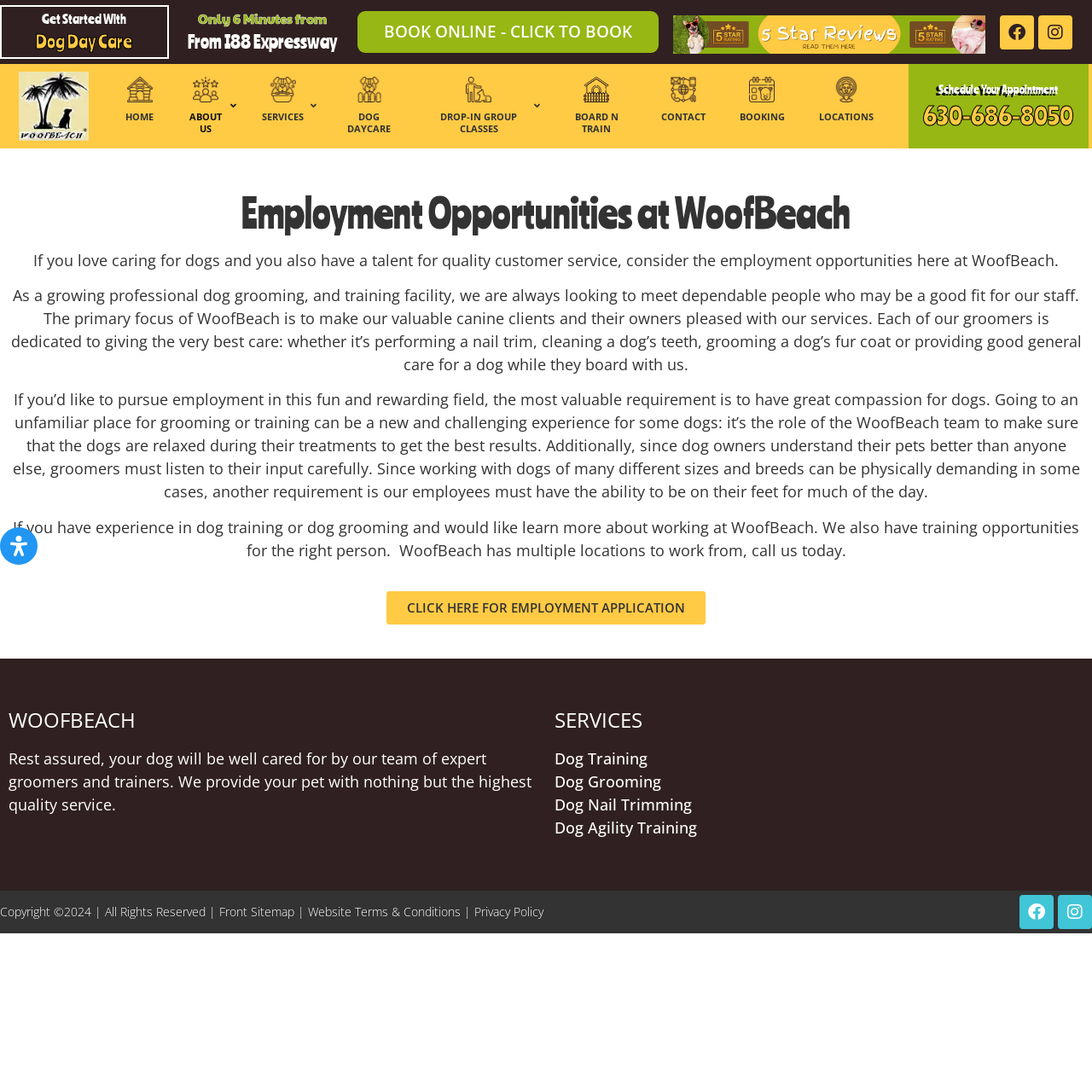Bounding box coordinates should be provided in the format (top-left x, top-left y, bottom-right x, bottom-right y) with all values between 0 and 1. Identify the bounding box for this UI element: Facebook

[0.915, 0.014, 0.947, 0.045]